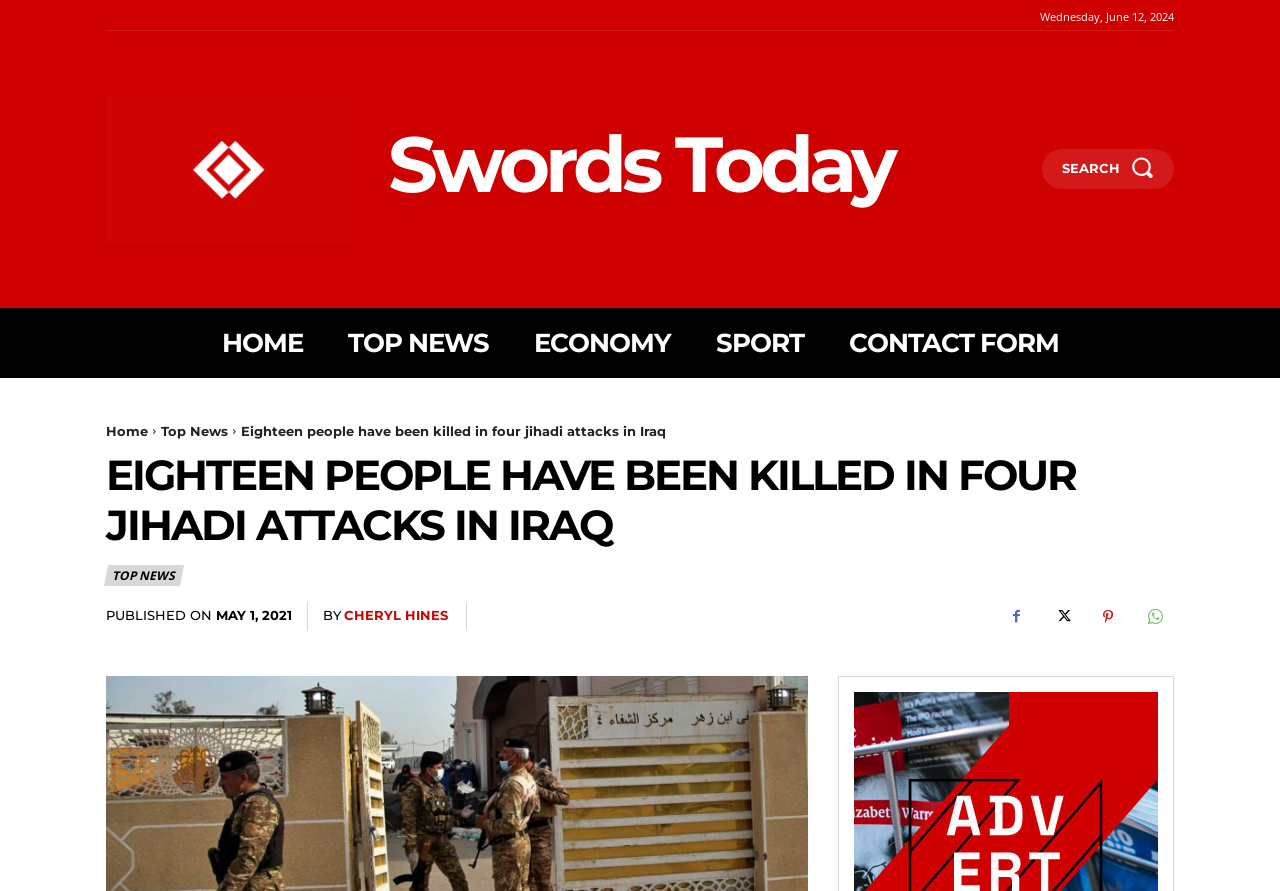Can you provide the bounding box coordinates for the element that should be clicked to implement the instruction: "Search for something"?

[0.814, 0.168, 0.917, 0.213]